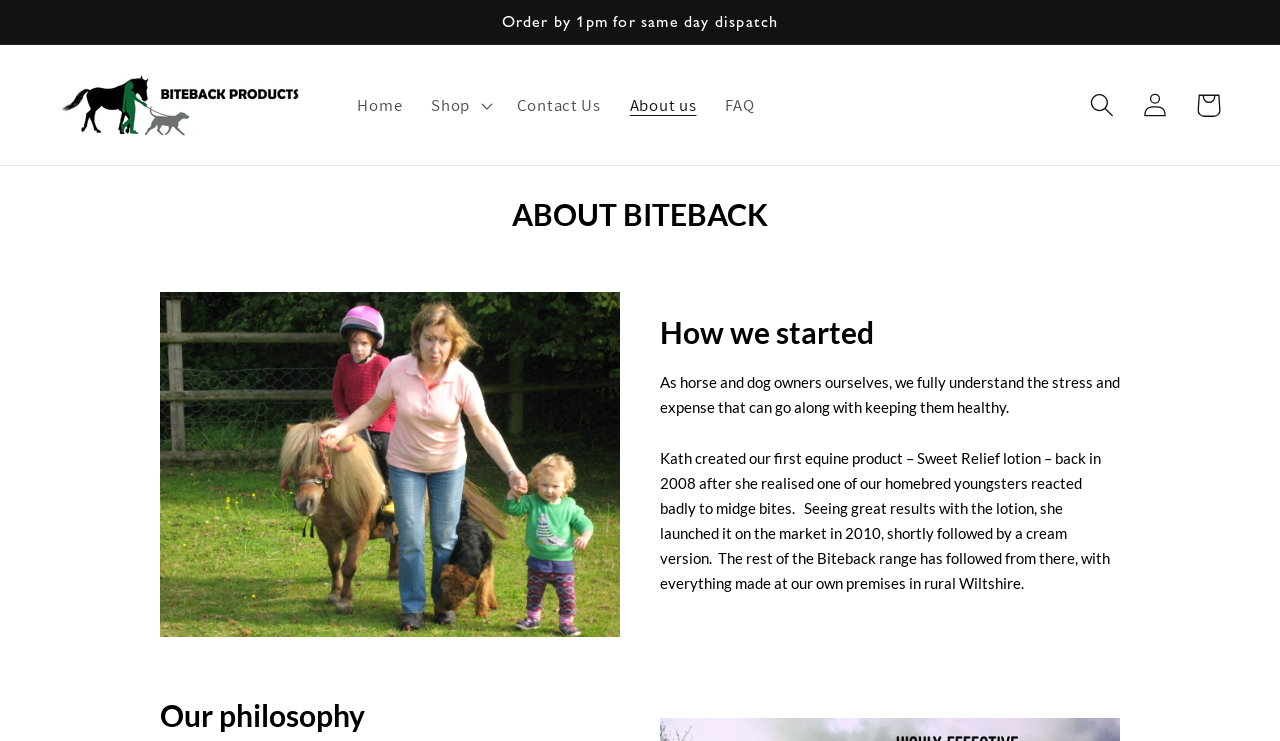Analyze the image and provide a detailed answer to the question: What is the deadline for same-day dispatch?

The deadline for same-day dispatch is 1pm, which is mentioned in the announcement 'Order by 1pm for same day dispatch' at the top of the webpage.